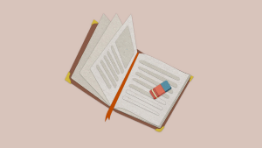Based on the image, please elaborate on the answer to the following question:
What themes does the illustration align with?

The illustration captures the essence of academic exploration and the importance of adapting ideas, aligning well with themes of education and reflection, and could serve as a visual representation for articles or events related to literature, writing, or educational initiatives.